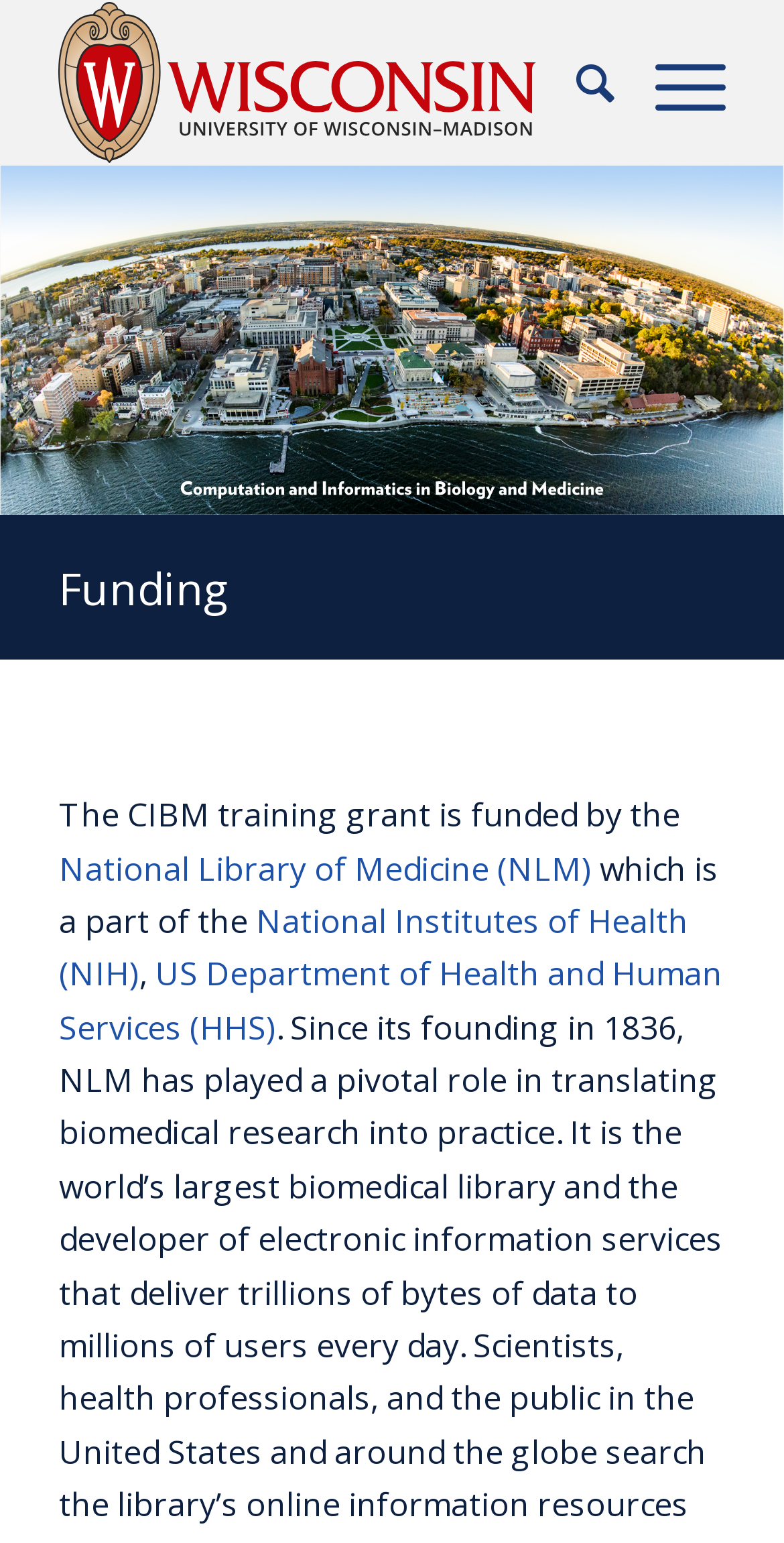Answer the question below in one word or phrase:
How many menu items are on the top right corner?

2